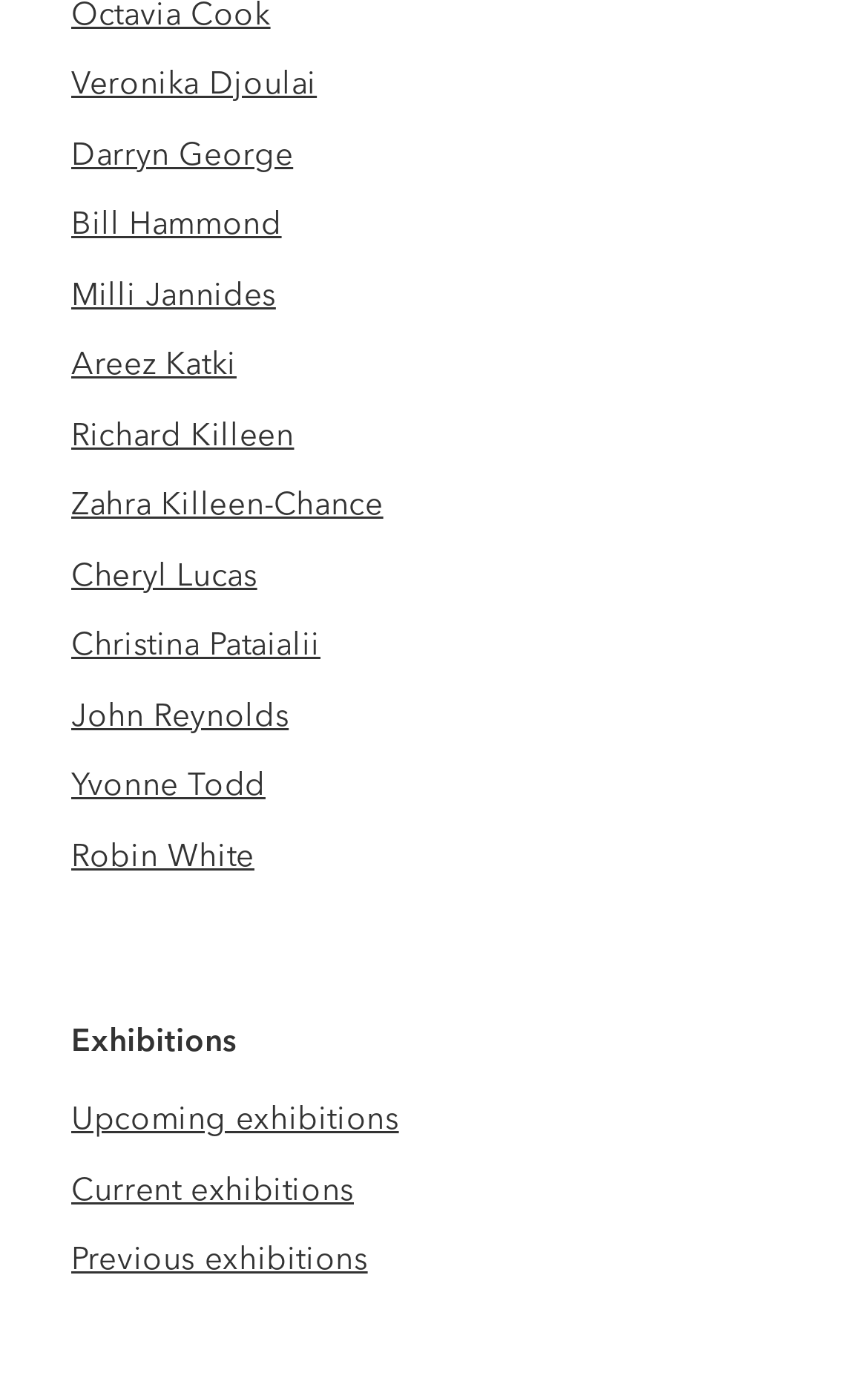Please identify the bounding box coordinates of the clickable area that will fulfill the following instruction: "Explore upcoming exhibitions". The coordinates should be in the format of four float numbers between 0 and 1, i.e., [left, top, right, bottom].

[0.082, 0.785, 0.459, 0.817]